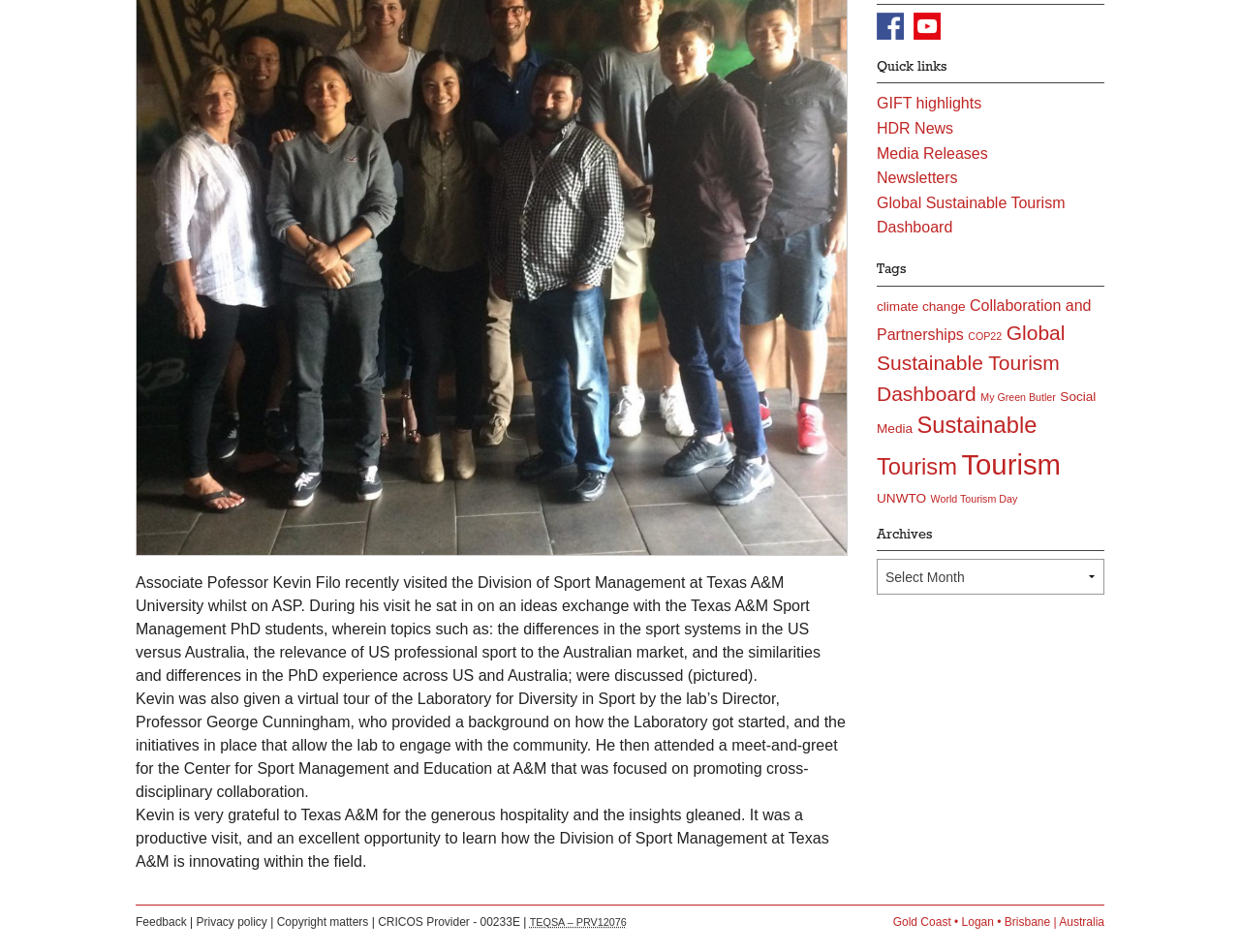Determine the bounding box coordinates for the HTML element described here: "Global Sustainable Tourism Dashboard".

[0.707, 0.337, 0.859, 0.425]